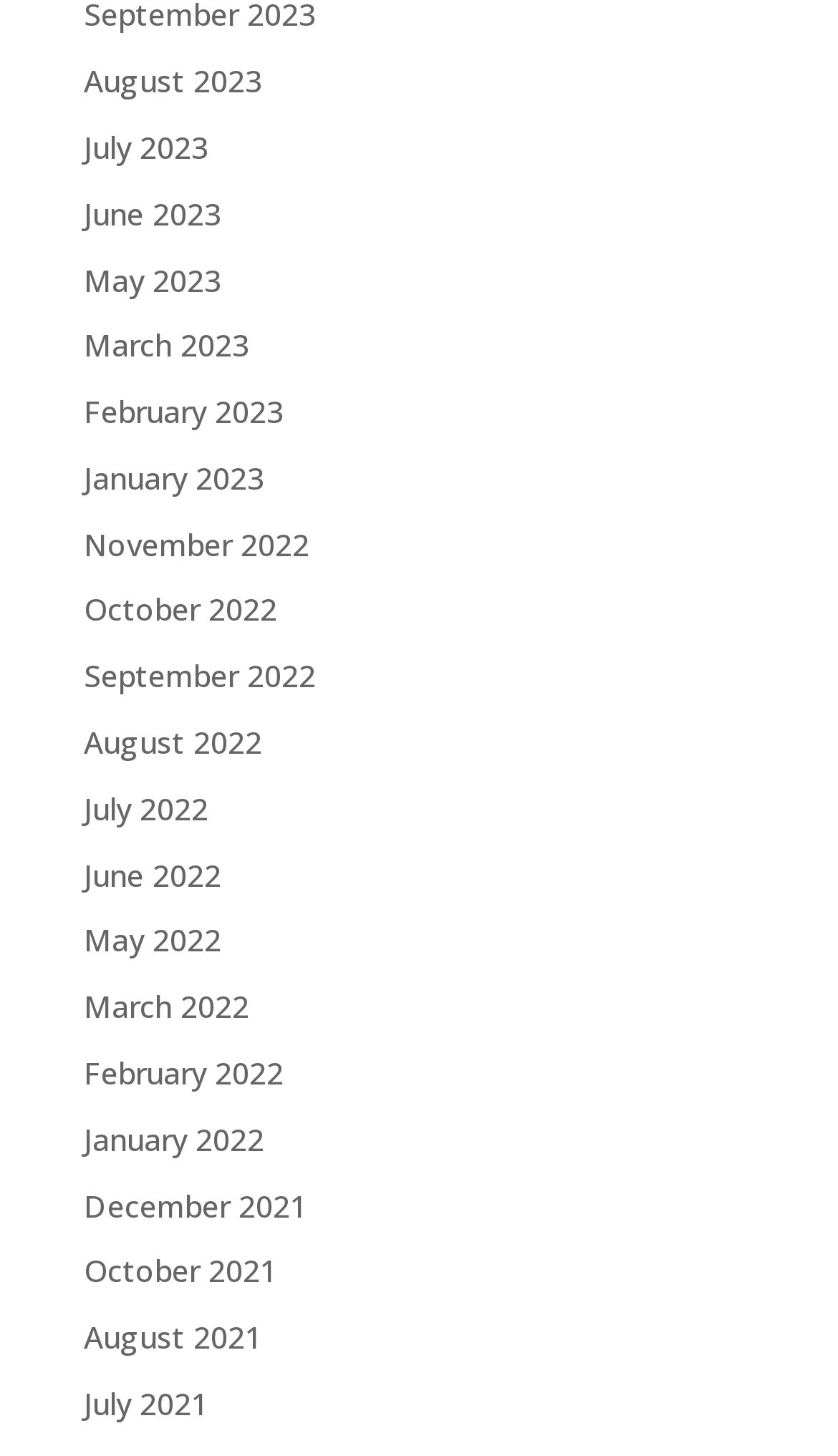Locate the bounding box coordinates of the element to click to perform the following action: 'Access June 2023'. The coordinates should be given as four float values between 0 and 1, in the form of [left, top, right, bottom].

[0.1, 0.132, 0.264, 0.16]